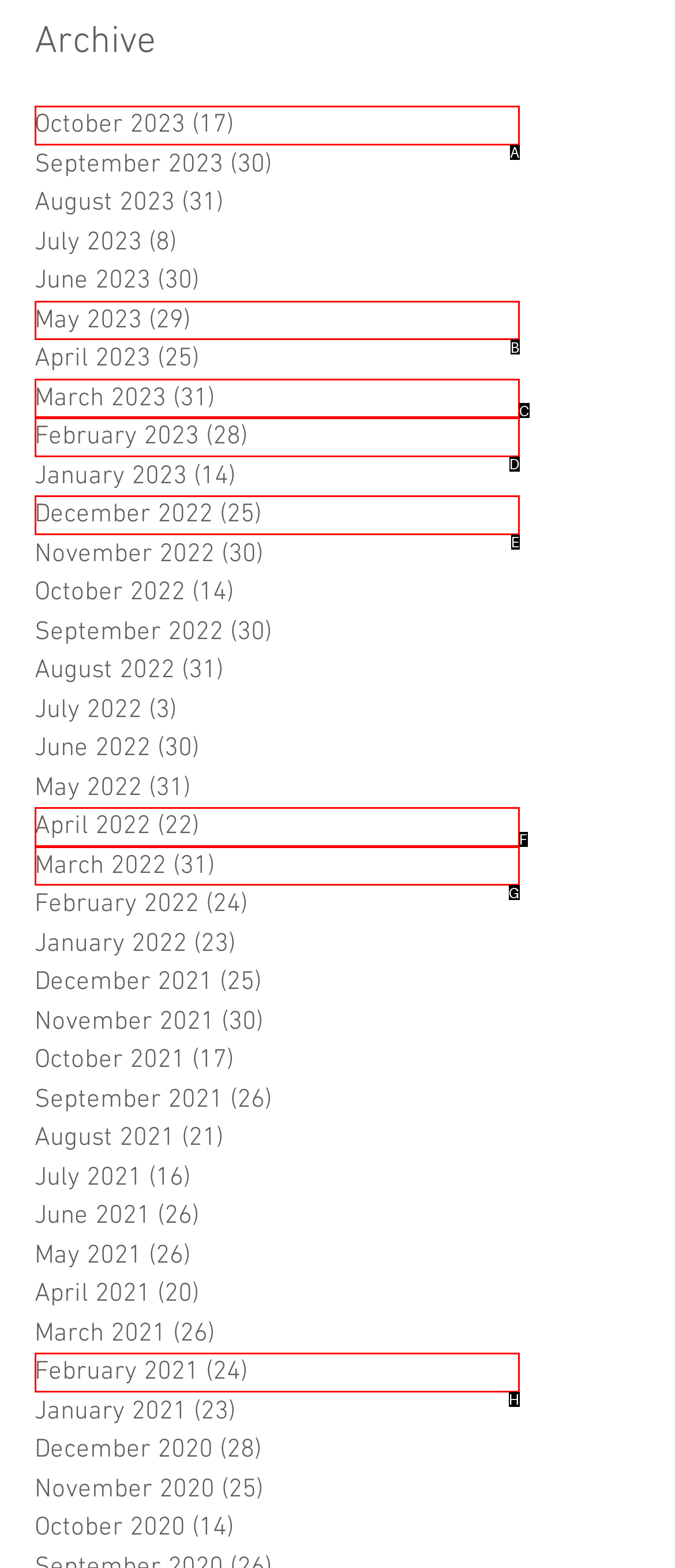With the description: March 2023 (31) 31 posts, find the option that corresponds most closely and answer with its letter directly.

C